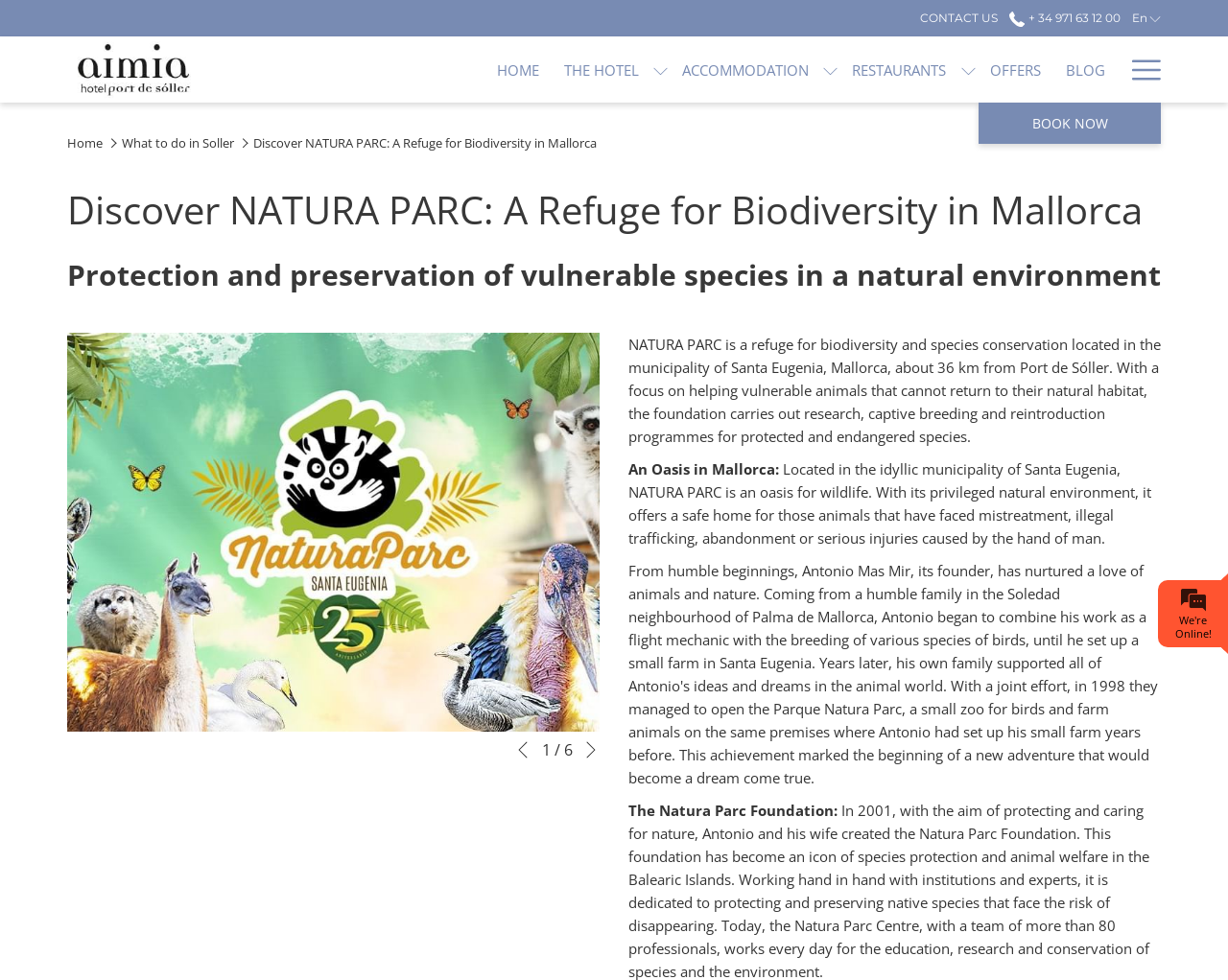Generate the text content of the main heading of the webpage.

Discover NATURA PARC: A Refuge for Biodiversity in Mallorca